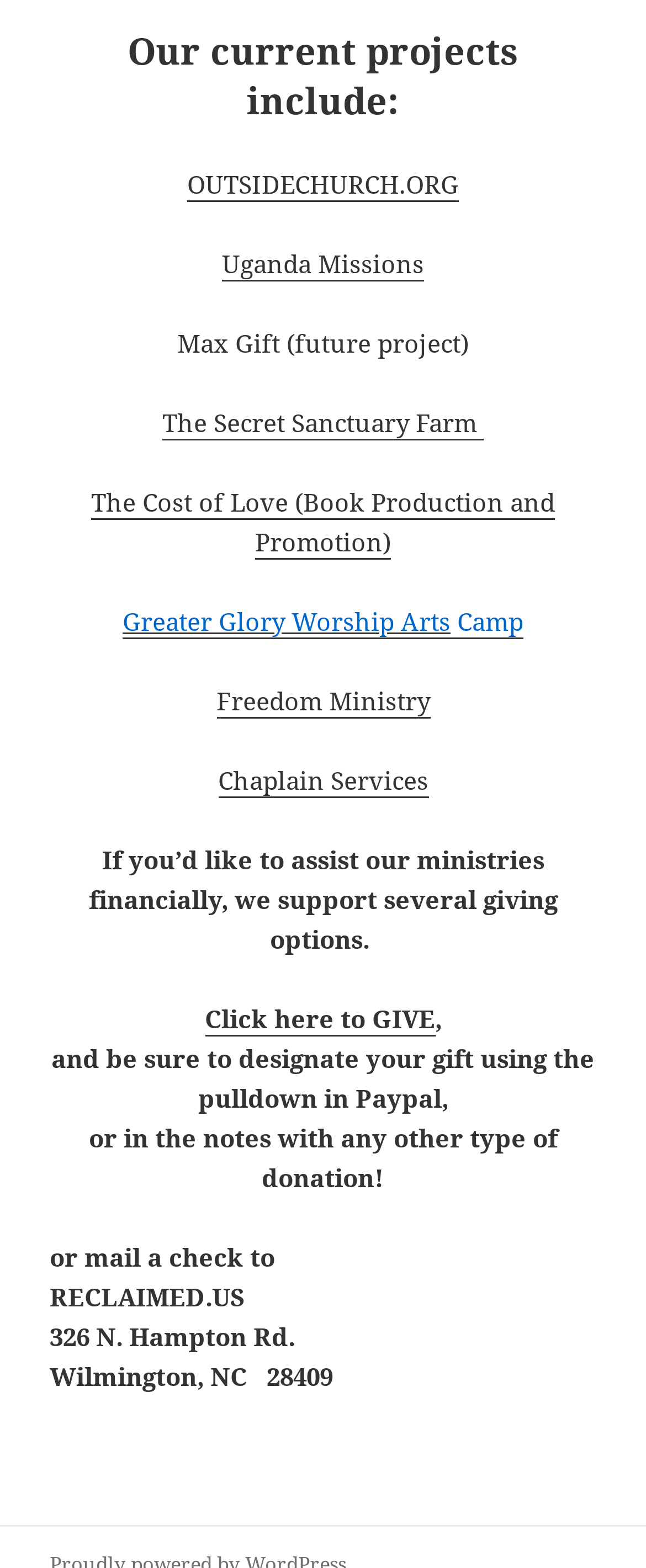Identify the bounding box coordinates of the element that should be clicked to fulfill this task: "Learn about Uganda Missions". The coordinates should be provided as four float numbers between 0 and 1, i.e., [left, top, right, bottom].

[0.344, 0.157, 0.656, 0.179]